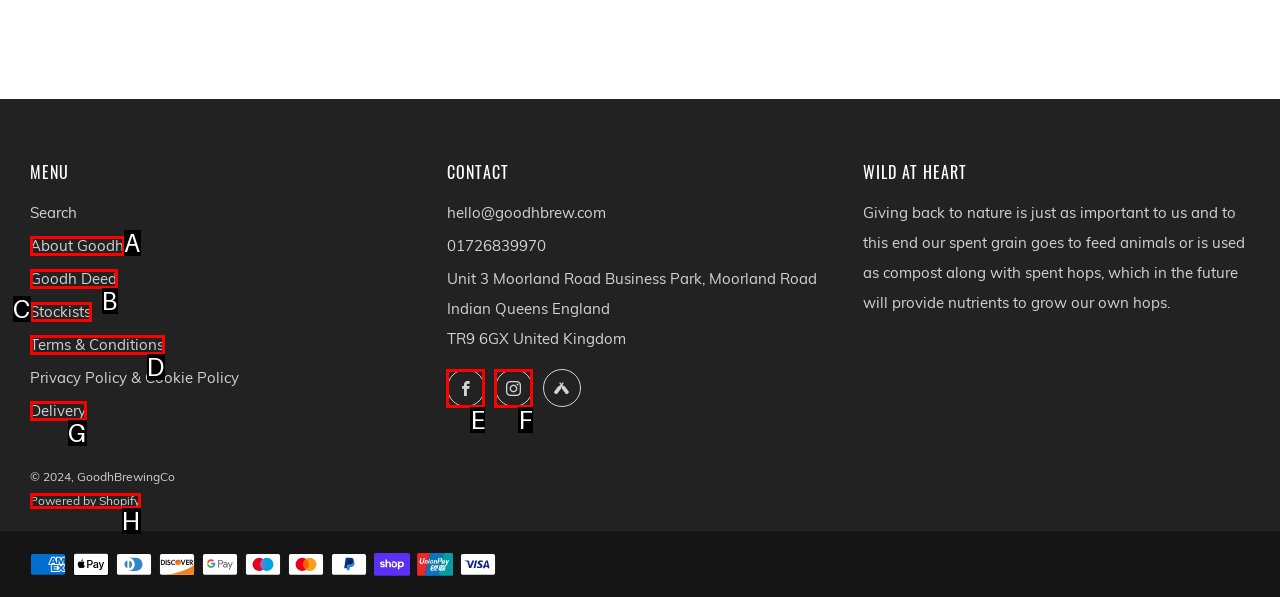Choose the HTML element that aligns with the description: Goodh Deed. Indicate your choice by stating the letter.

B